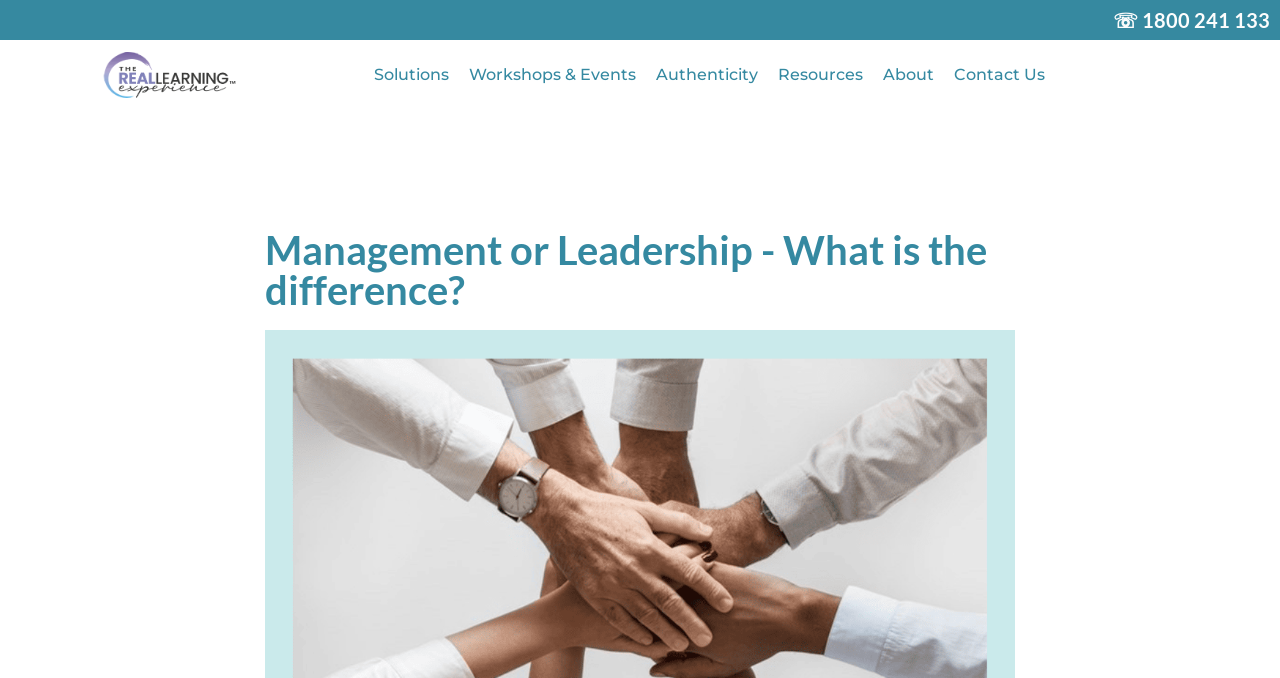Determine the bounding box coordinates of the clickable element to achieve the following action: 'call the phone number'. Provide the coordinates as four float values between 0 and 1, formatted as [left, top, right, bottom].

[0.508, 0.015, 0.992, 0.044]